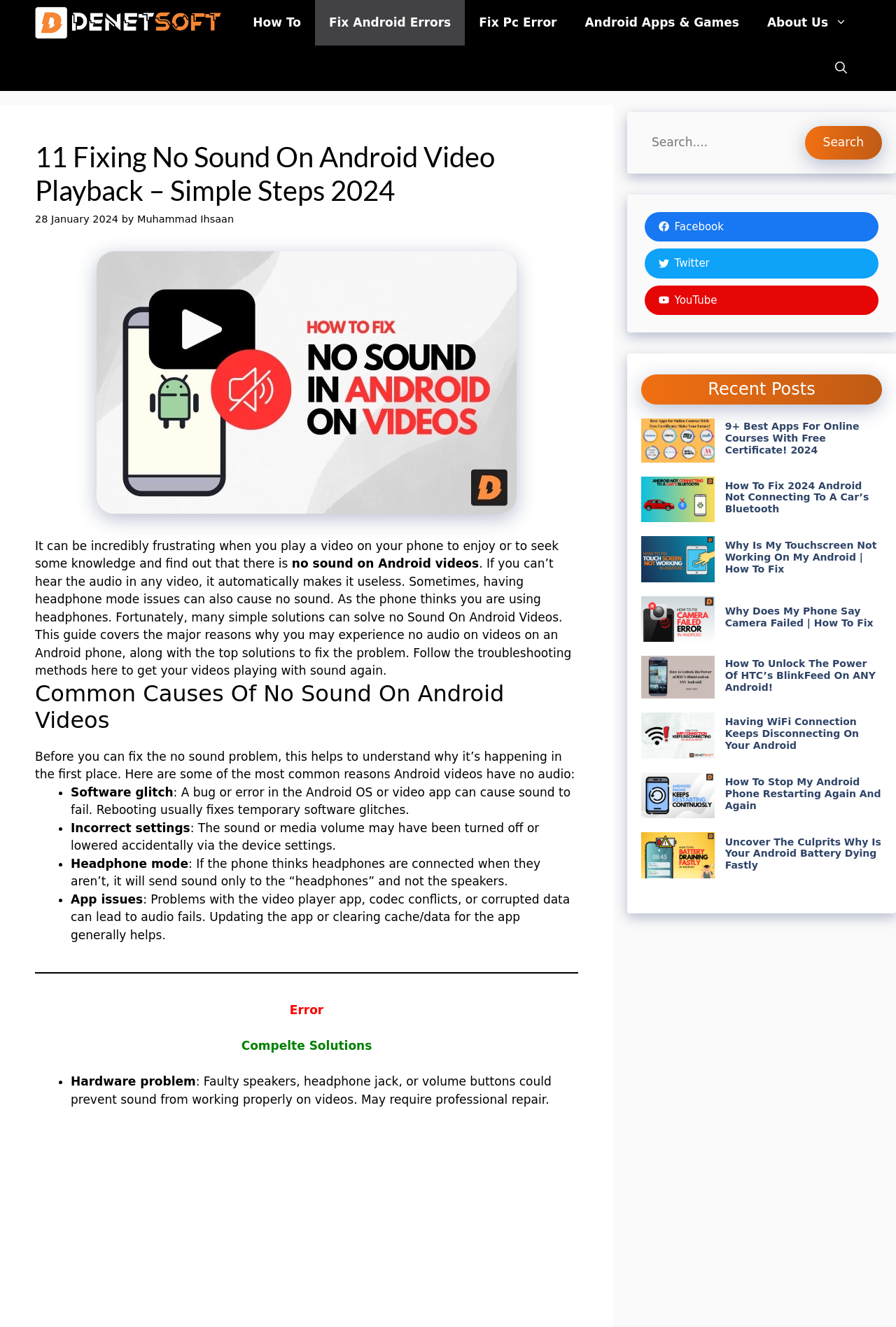What are some common causes of no sound on Android videos? Please answer the question using a single word or phrase based on the image.

Software glitch, incorrect settings, headphone mode, app issues, hardware problem